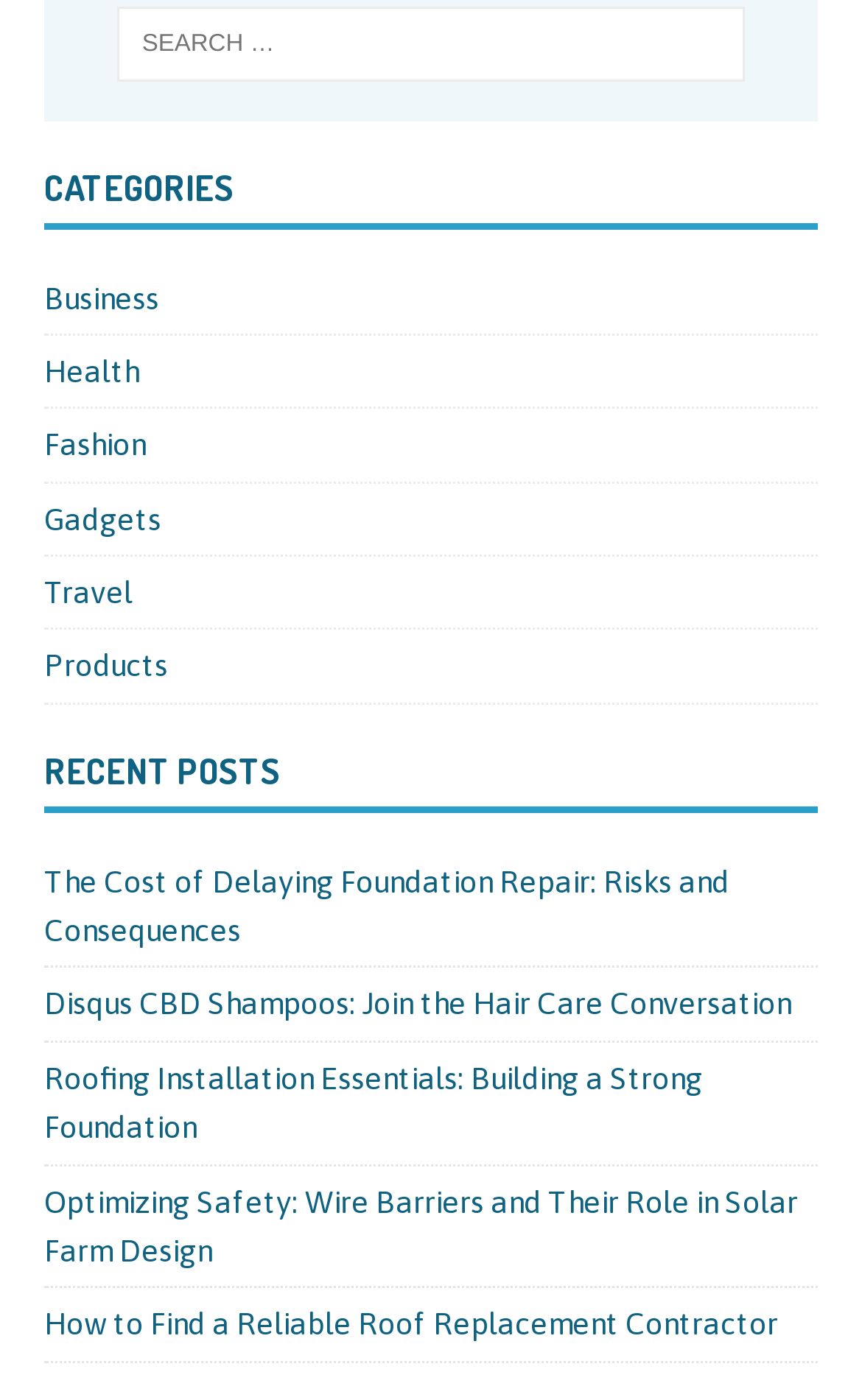What is the purpose of the search box?
Look at the webpage screenshot and answer the question with a detailed explanation.

The search box is located at the top of the webpage with the label 'Search for:' and is likely used to search for specific content within the website.